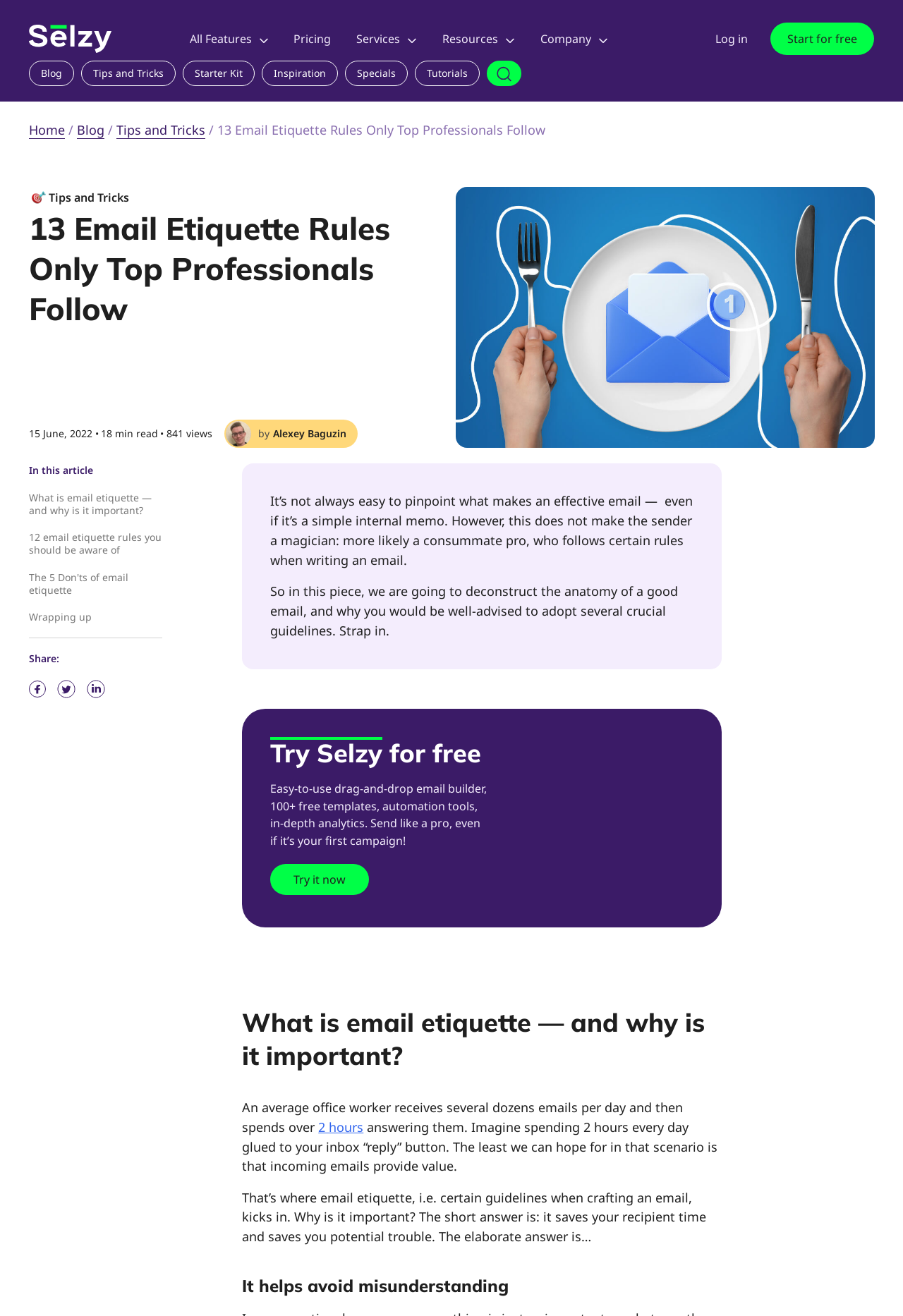What is the estimated time it takes to answer emails?
Can you give a detailed and elaborate answer to the question?

According to the article, an average office worker spends over 2 hours every day answering emails, which highlights the importance of email etiquette in saving time and avoiding misunderstandings.